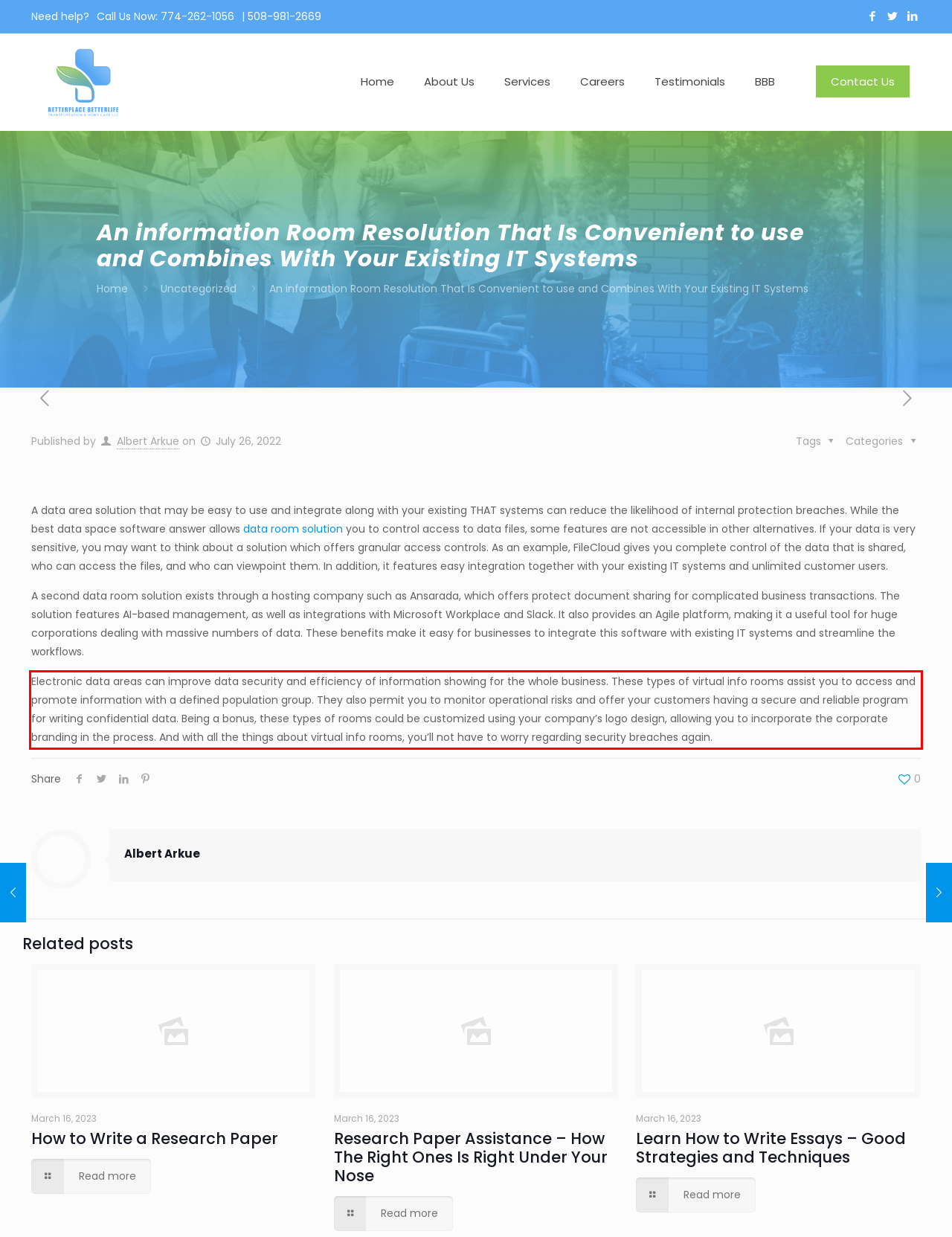The screenshot you have been given contains a UI element surrounded by a red rectangle. Use OCR to read and extract the text inside this red rectangle.

Electronic data areas can improve data security and efficiency of information showing for the whole business. These types of virtual info rooms assist you to access and promote information with a defined population group. They also permit you to monitor operational risks and offer your customers having a secure and reliable program for writing confidential data. Being a bonus, these types of rooms could be customized using your company’s logo design, allowing you to incorporate the corporate branding in the process. And with all the things about virtual info rooms, you’ll not have to worry regarding security breaches again.